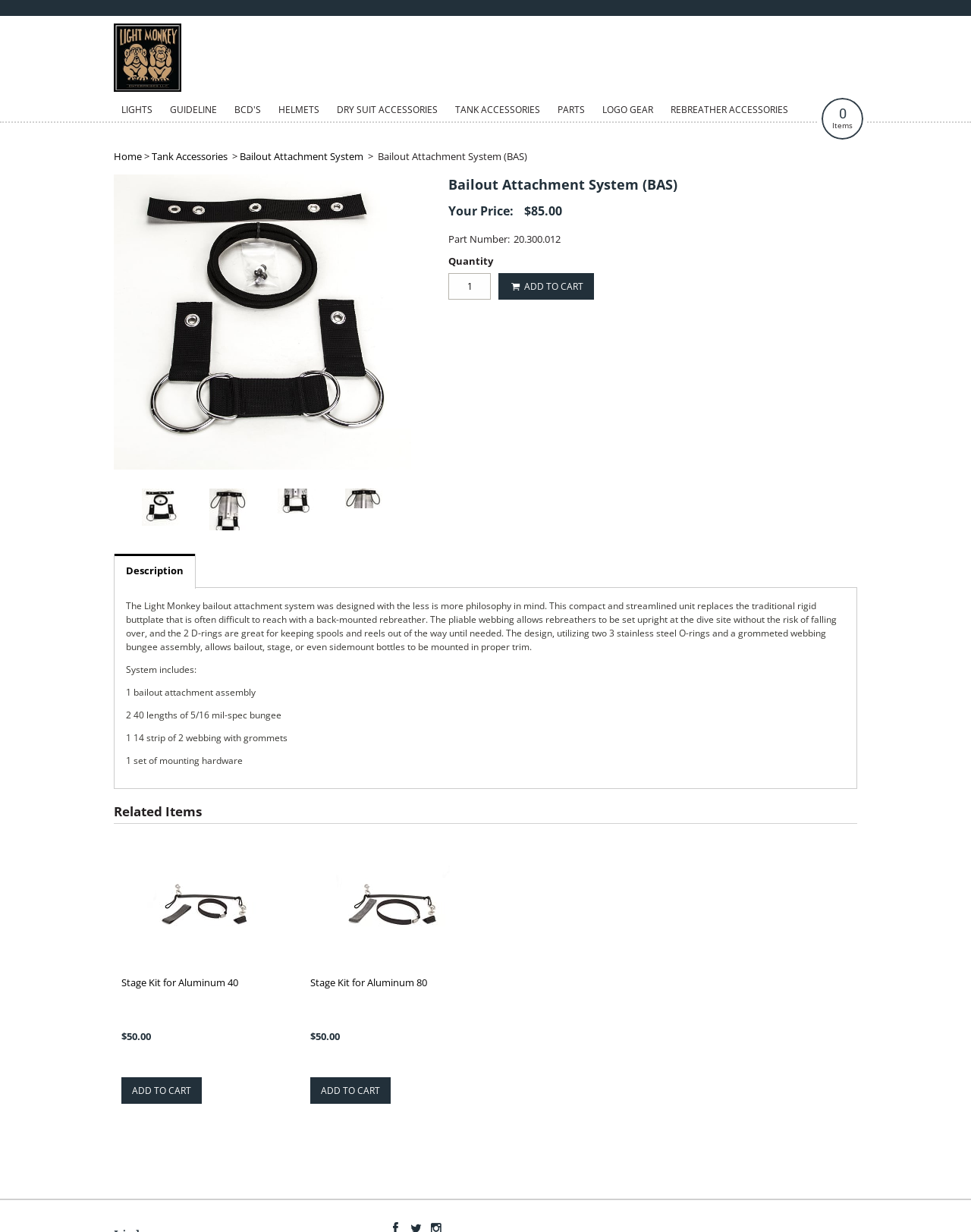Provide the bounding box coordinates for the specified HTML element described in this description: "Resources". The coordinates should be four float numbers ranging from 0 to 1, in the format [left, top, right, bottom].

None